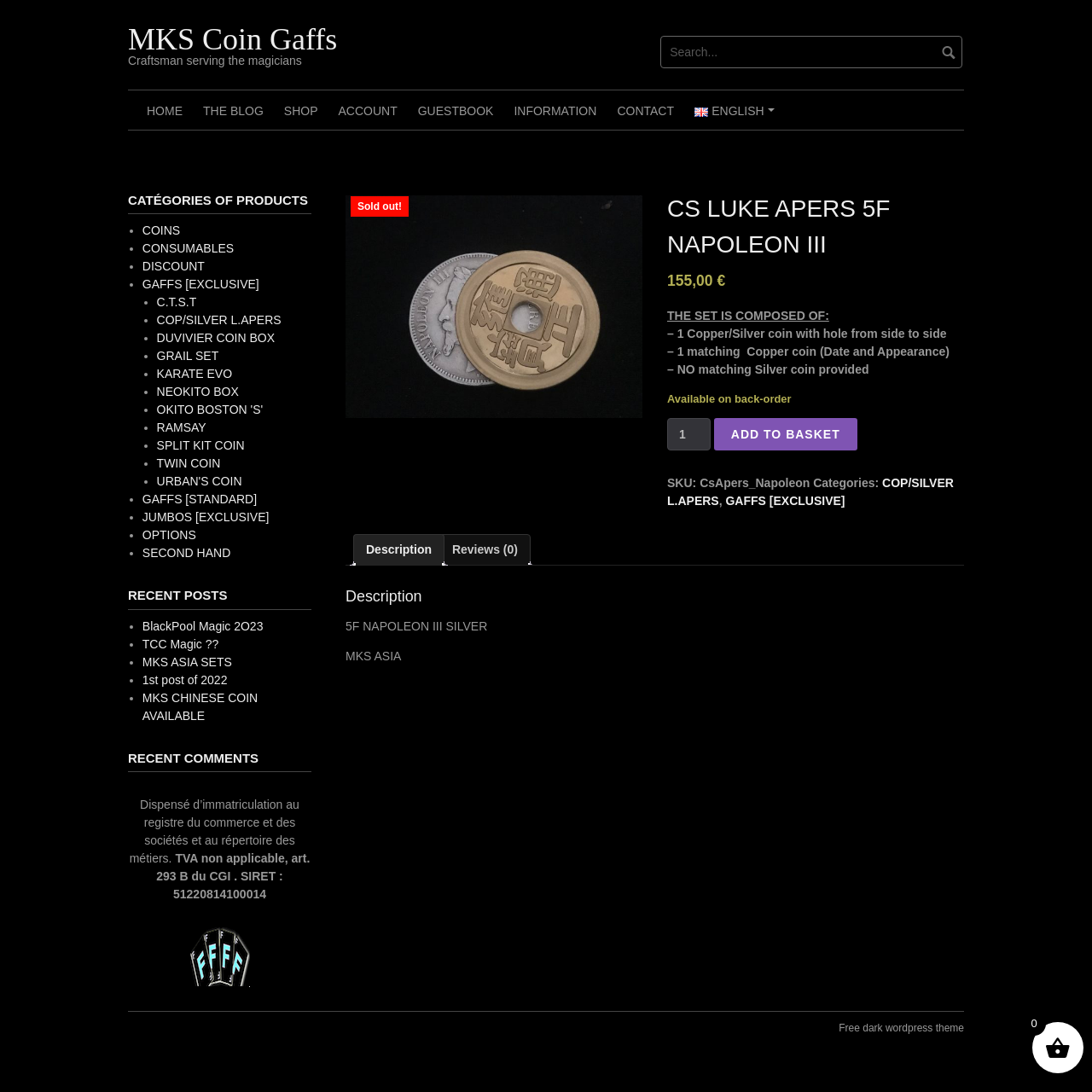Please locate the bounding box coordinates for the element that should be clicked to achieve the following instruction: "Go to the home page". Ensure the coordinates are given as four float numbers between 0 and 1, i.e., [left, top, right, bottom].

[0.125, 0.083, 0.177, 0.119]